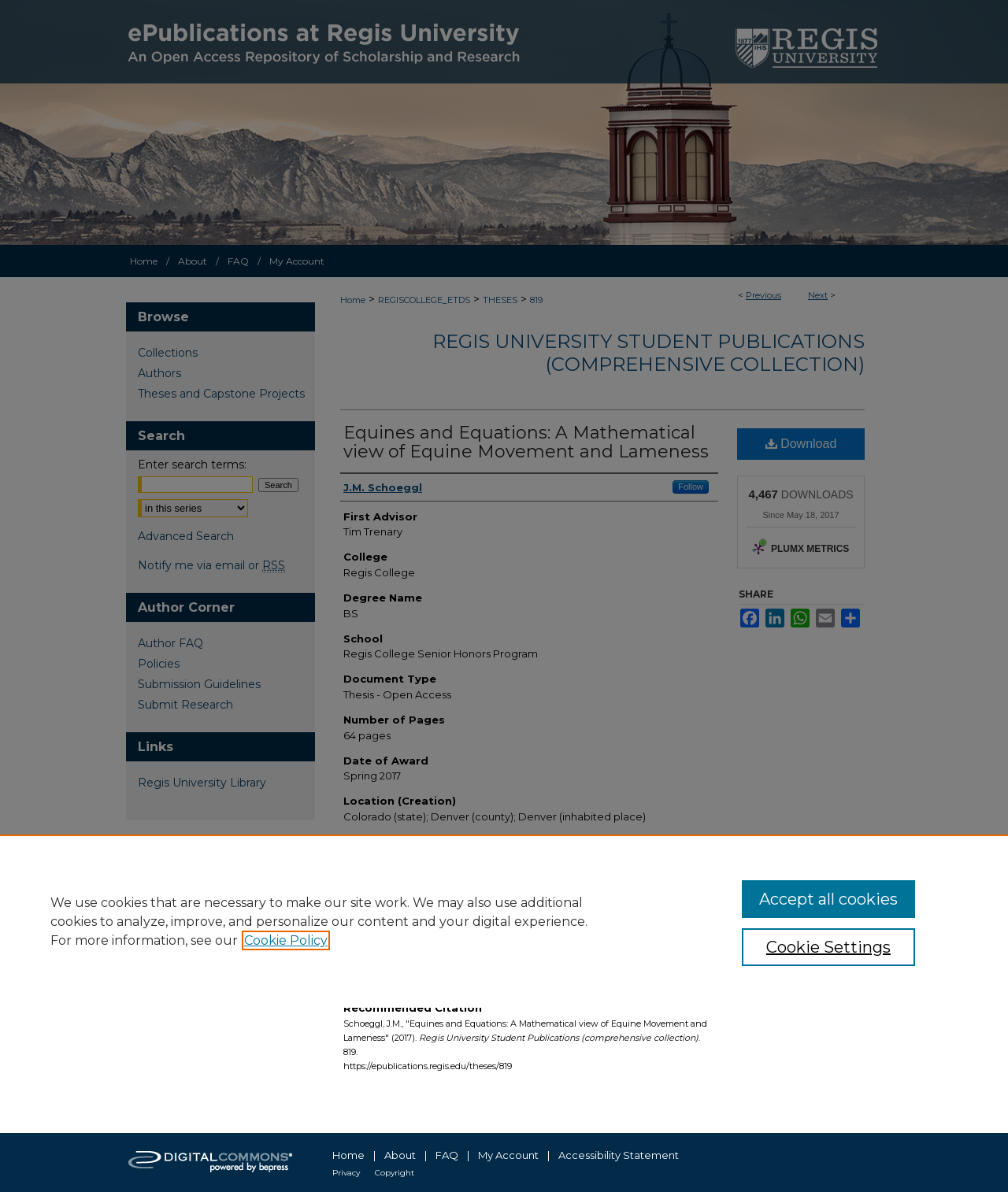Provide the bounding box coordinates of the HTML element described as: "Regis University Library". The bounding box coordinates should be four float numbers between 0 and 1, i.e., [left, top, right, bottom].

[0.137, 0.651, 0.312, 0.663]